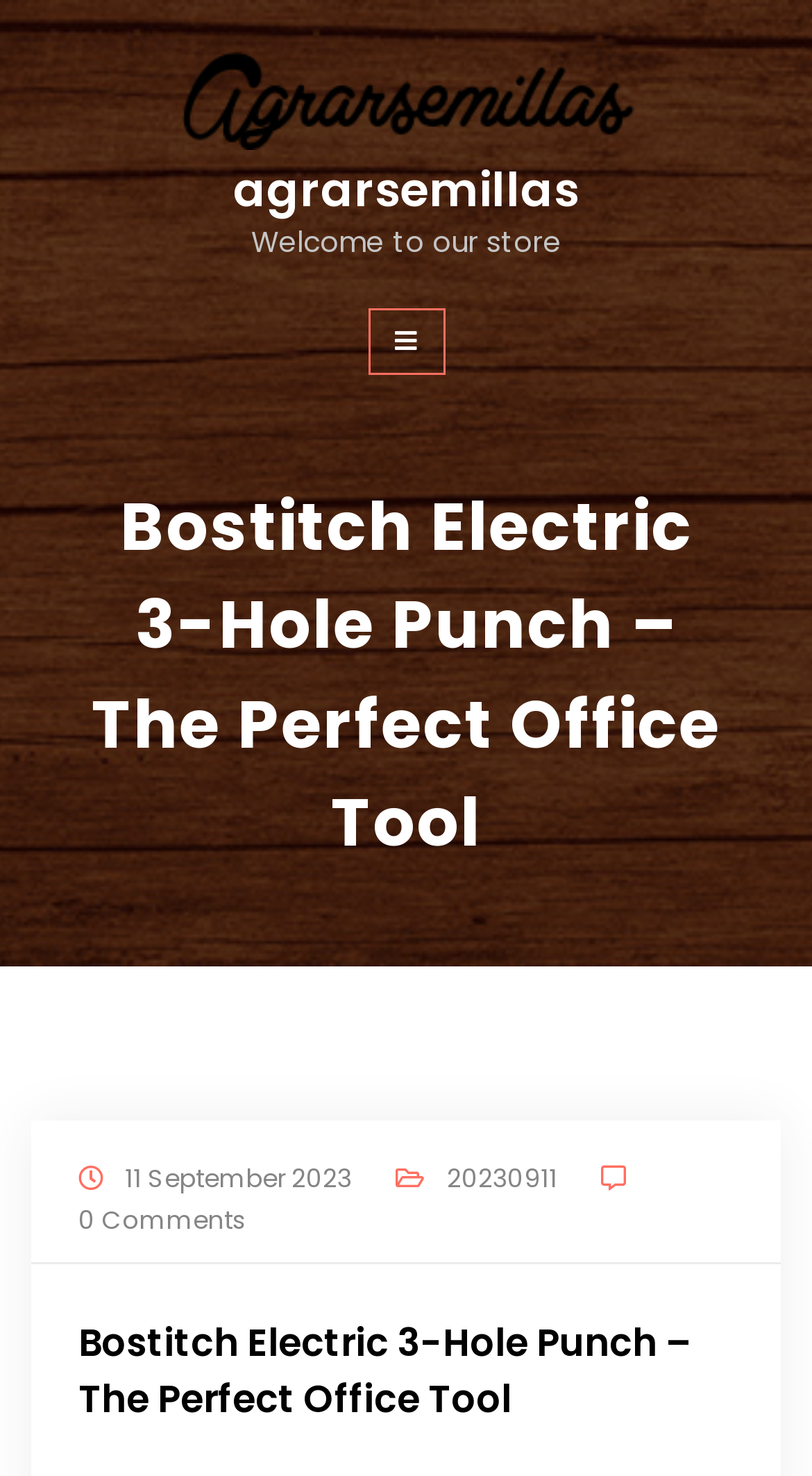Provide your answer in one word or a succinct phrase for the question: 
What is the welcome message on the webpage?

Welcome to our store